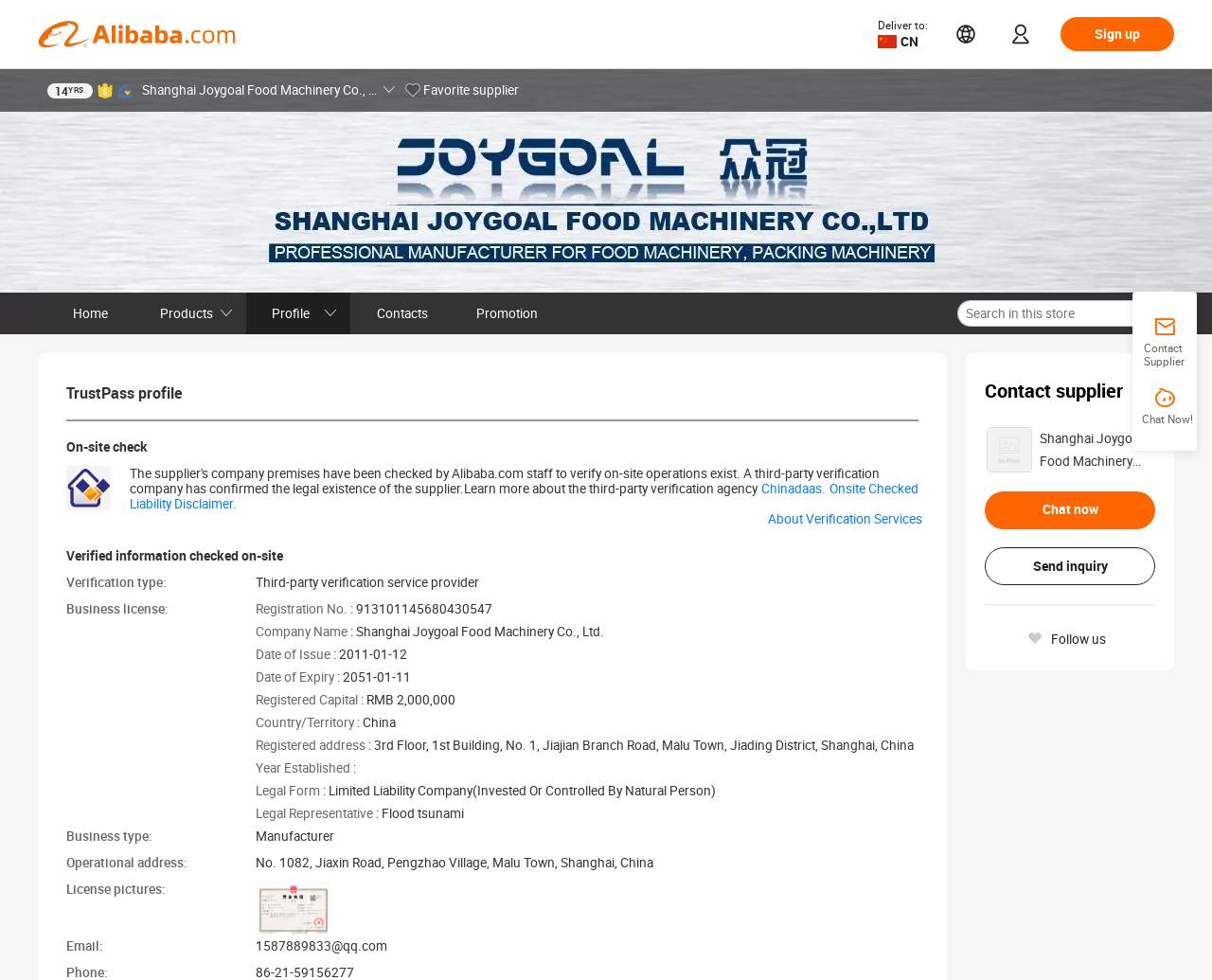Generate a comprehensive description of the webpage content.

The webpage is about Shanghai Joygoal Food Machinery Co., Ltd., a company that provides food machinery products. At the top of the page, there is a navigation menu with links to "Home", "Products", "Profile", "Contacts", and "Promotion". Below the navigation menu, there is a search bar and a button to search within the store.

On the left side of the page, there is a section that displays the company's information, including its name, "Shanghai Joygoal Food Machinery Co., Ltd.", and a "Contact supplier" button. Below this section, there are links to "Chat now" and "Send inquiry".

On the right side of the page, there is a section that displays the company's verified information, including its business license, registration number, company name, date of issue, date of expiry, registered capital, country/territory, registered address, year established, legal form, and legal representative. This information is presented in a list format with clear labels and values.

At the bottom of the page, there is a section that displays the company's trust profile, including its TrustPass profile, on-site check, and verified information checked on-site. There are also links to learn more about the third-party verification agency and the onsite checked liability disclaimer.

Throughout the page, there are several images, including a logo, flags, and icons, which are used to enhance the visual appeal of the page. Overall, the page is well-organized and easy to navigate, with clear and concise information about the company and its products.